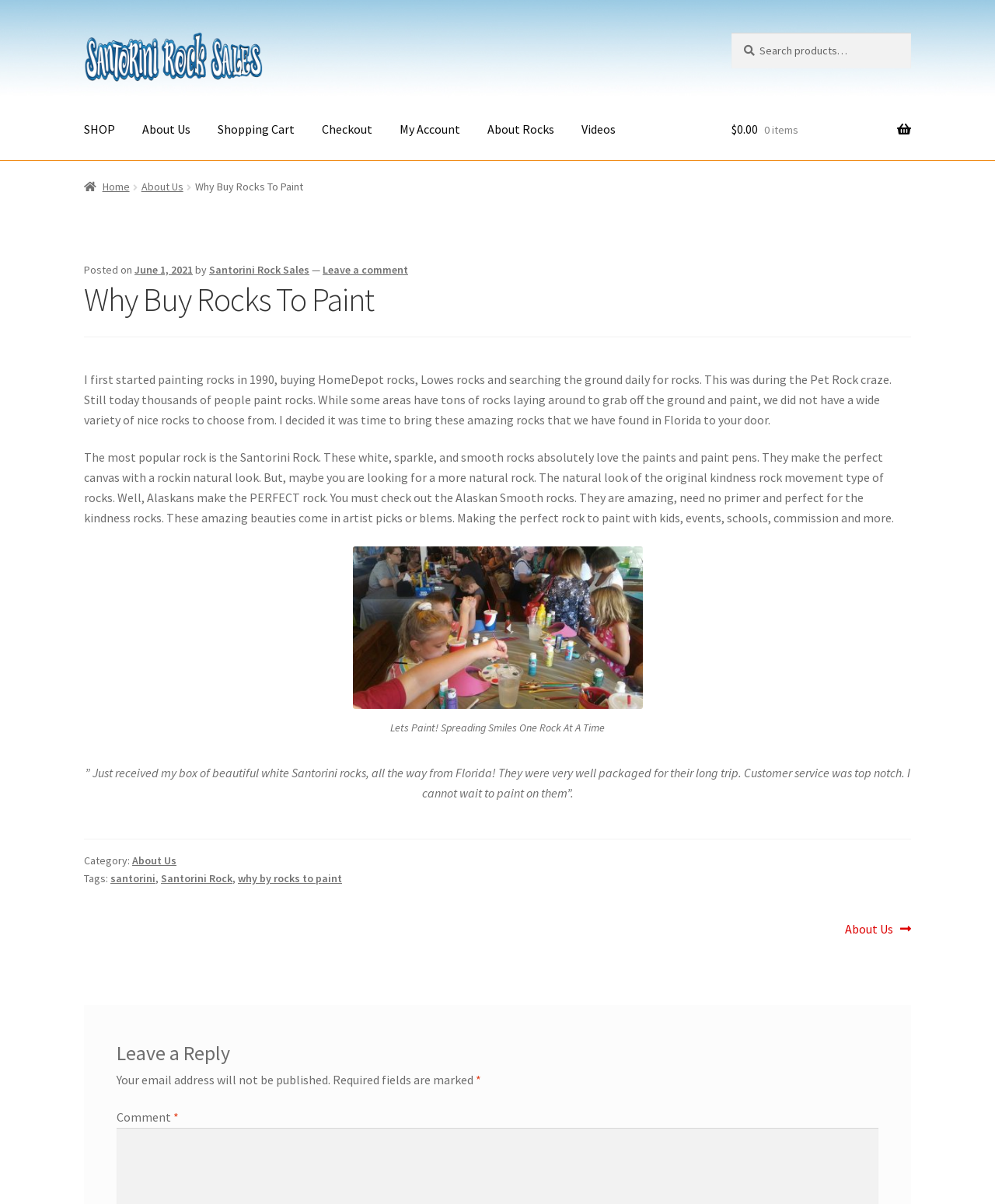Please determine the bounding box coordinates of the area that needs to be clicked to complete this task: 'Read the post'. The coordinates must be four float numbers between 0 and 1, formatted as [left, top, right, bottom].

[0.084, 0.232, 0.916, 0.265]